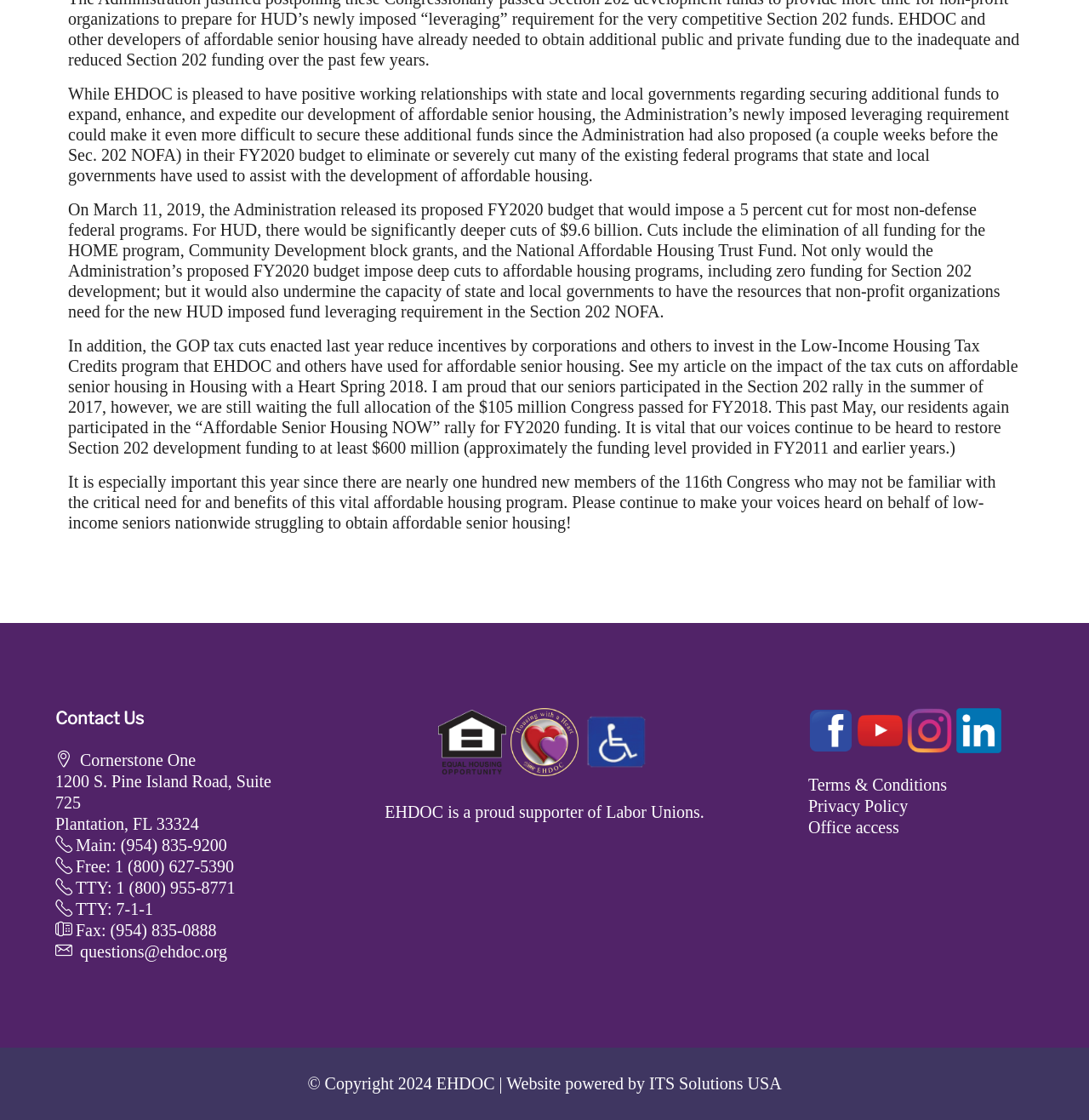Locate the bounding box coordinates of the clickable element to fulfill the following instruction: "Check Terms & Conditions". Provide the coordinates as four float numbers between 0 and 1 in the format [left, top, right, bottom].

[0.742, 0.692, 0.87, 0.709]